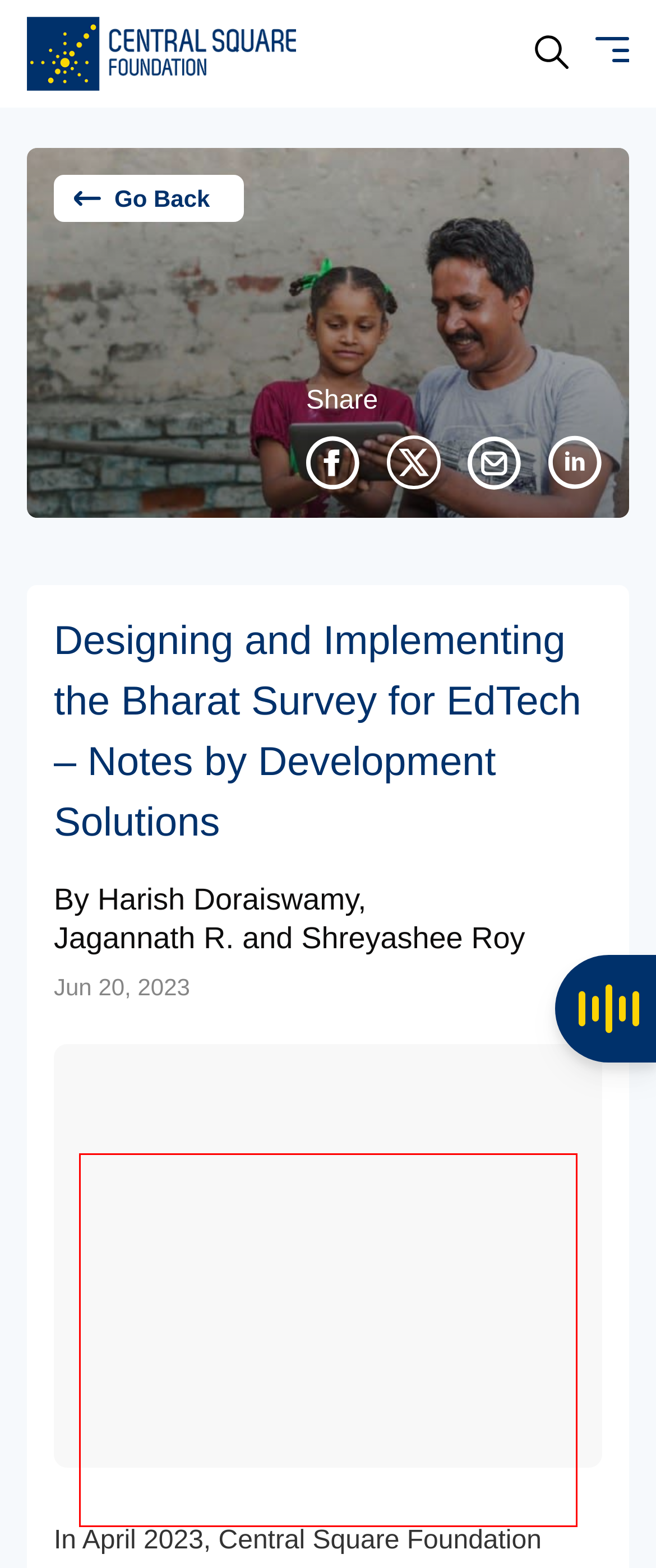From the screenshot of the webpage, locate the red bounding box and extract the text contained within that area.

We caught up with Jagannath R., Senior Manager of Monitoring, Evaluation, and Learning at Development Solutions, around the Bharat Survey for EdTech (BaSE). In this interview, he shares key learnings, right from the survey design phase to the process of generating insights and findings. Additionally, he provides a set of recommendations for everyone consuming and interpreting the insights derived from BaSE.